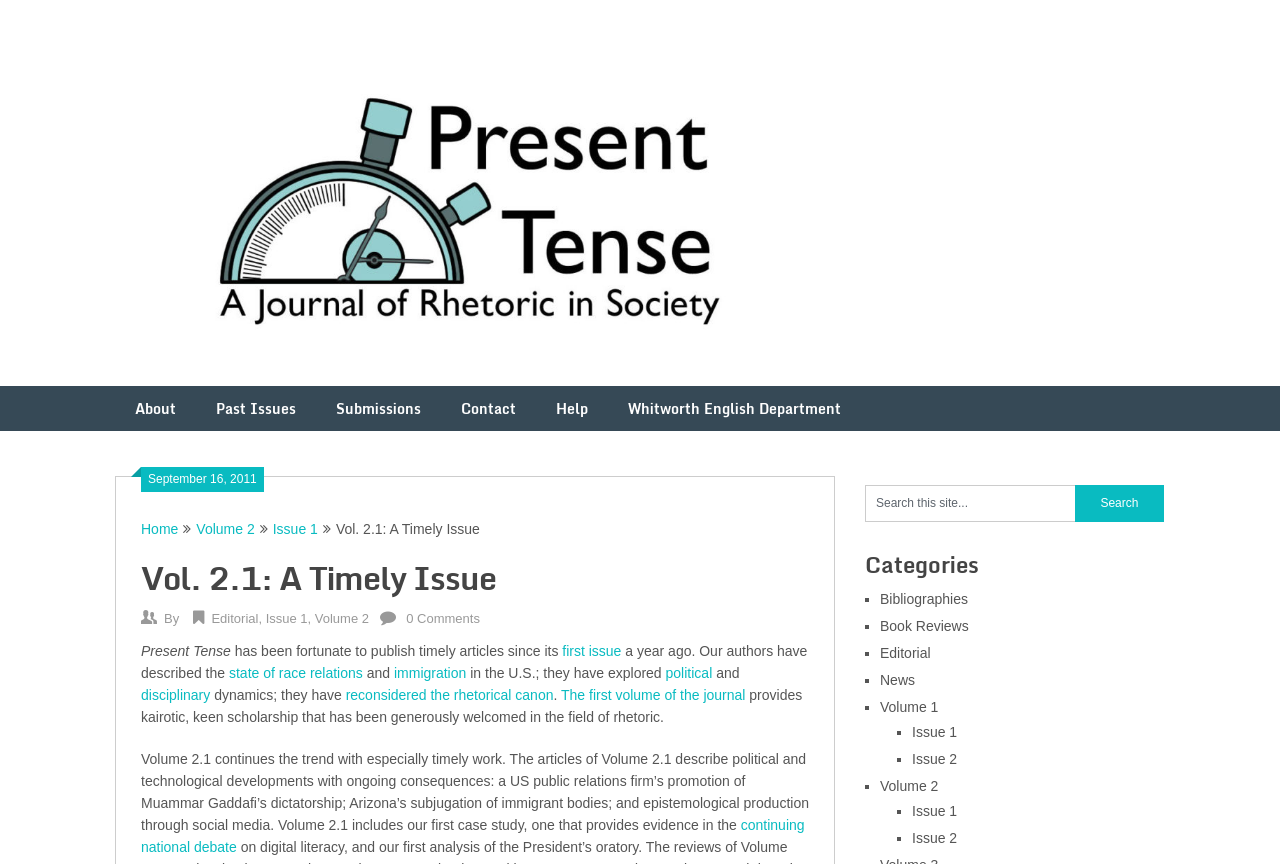Determine the bounding box coordinates for the element that should be clicked to follow this instruction: "Contact KBI via 'connect@kbi.media'". The coordinates should be given as four float numbers between 0 and 1, in the format [left, top, right, bottom].

None